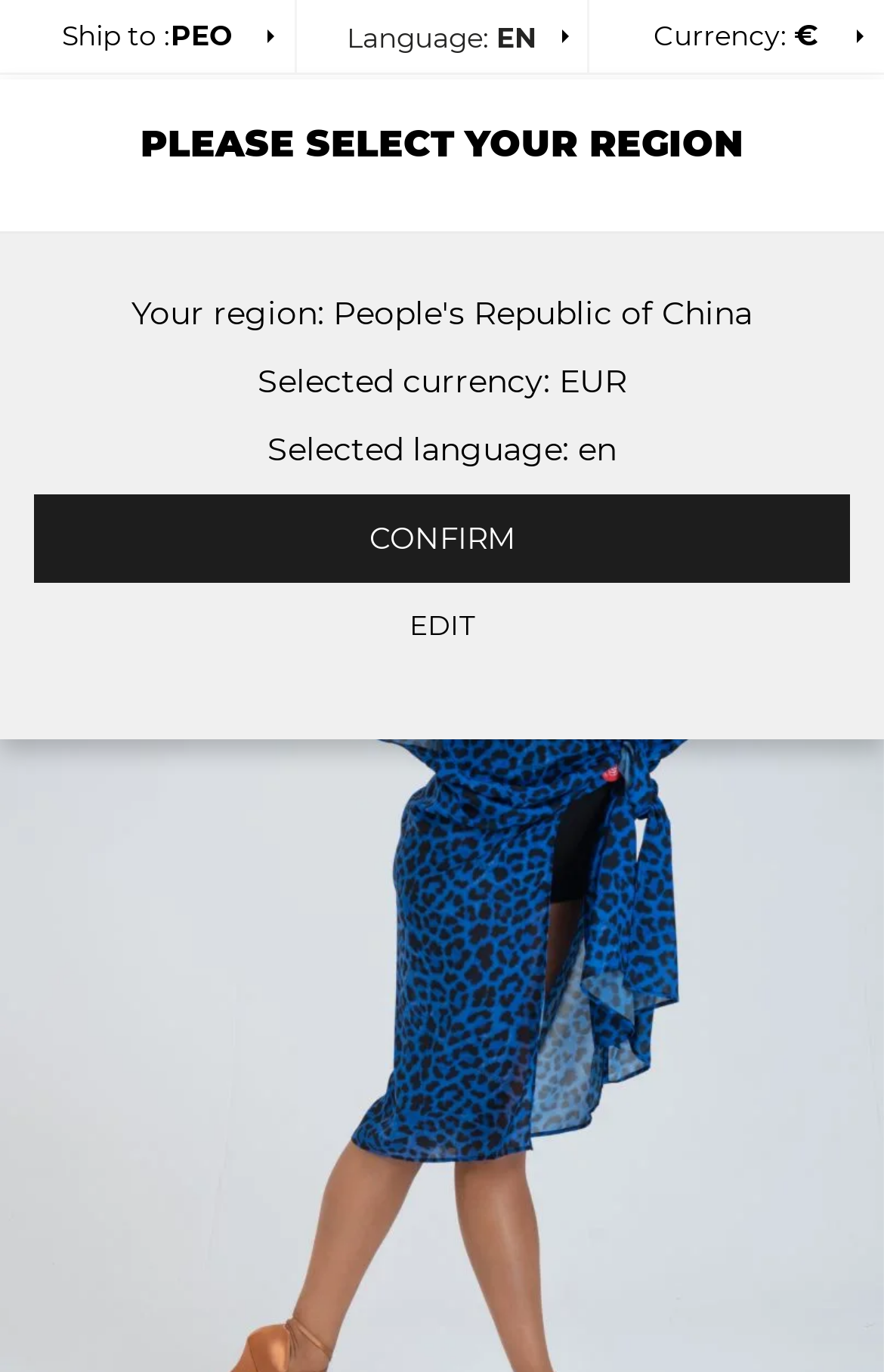What is the currency symbol?
Give a detailed response to the question by analyzing the screenshot.

I found the currency symbol by looking at the text next to the 'Currency:' label. The text says '€', which is the symbol for the Euro currency.